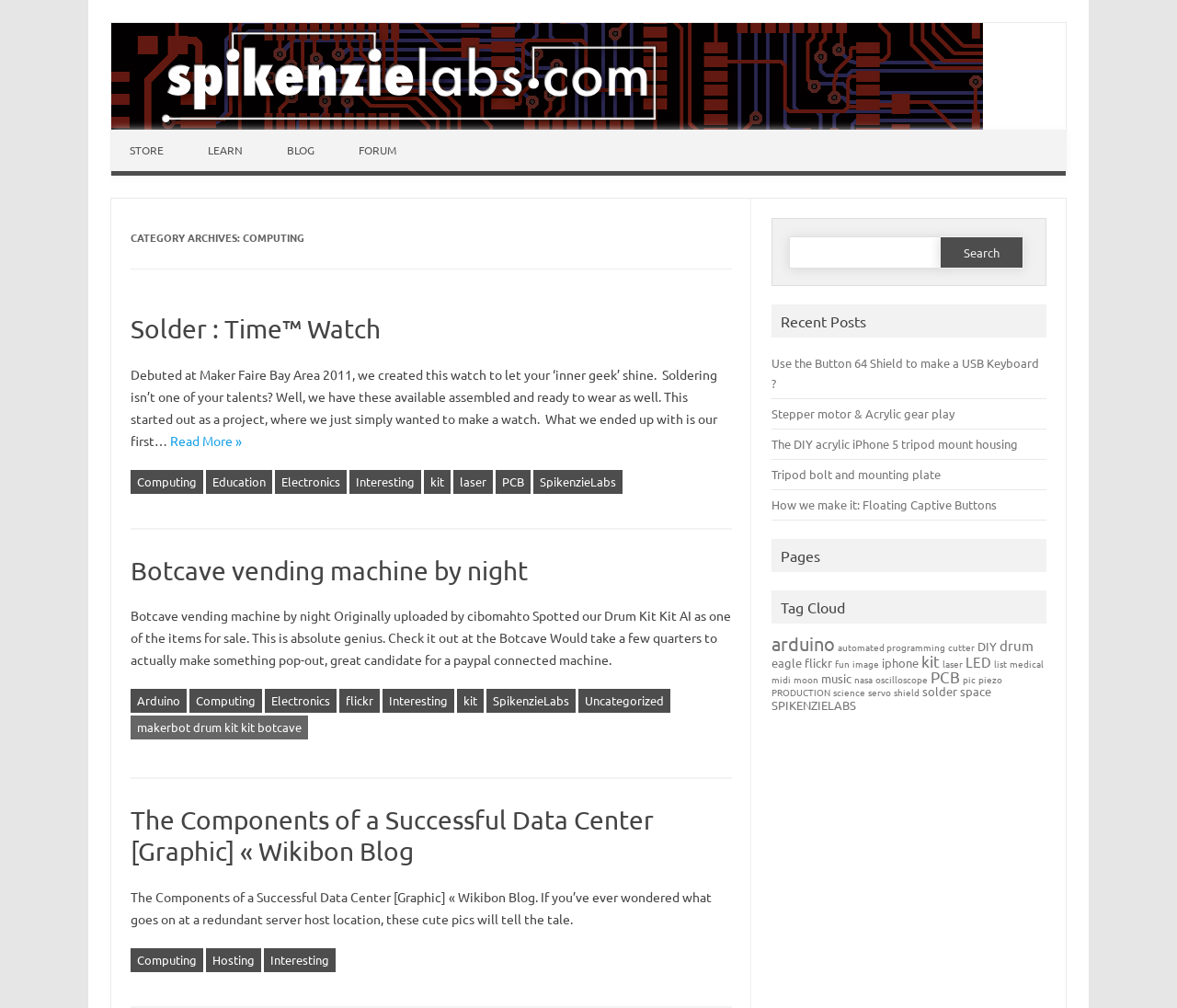Provide a thorough description of this webpage.

The webpage is a blog titled "Computing – SpikenzieLabs Blog". At the top, there is a header section with a logo image and a link to "SpikenzieLabs Blog". Below the header, there is a navigation menu with links to "STORE", "LEARN", "BLOG", and "FORUM".

The main content area is divided into three columns. The left column contains a series of article summaries, each with a heading, a brief text, and a "Read More" link. The articles are categorized under "CATEGORY ARCHIVES: COMPUTING". The first article is about a watch called "Solder : Time™ Watch", and the second article is about a vending machine.

The middle column contains a search bar with a label "Search for:" and a button to submit the search query. Below the search bar, there is a section titled "Recent Posts" with links to several recent blog posts. Further down, there is a section titled "Pages" and another section titled "Tag Cloud" with links to various tags.

The right column contains a list of links to categories, including "arduino", "automated programming", "cutter", and many others. Each category has a number of items associated with it.

At the bottom of the page, there is a footer section with links to categories, including "Computing", "Education", "Electronics", and others.